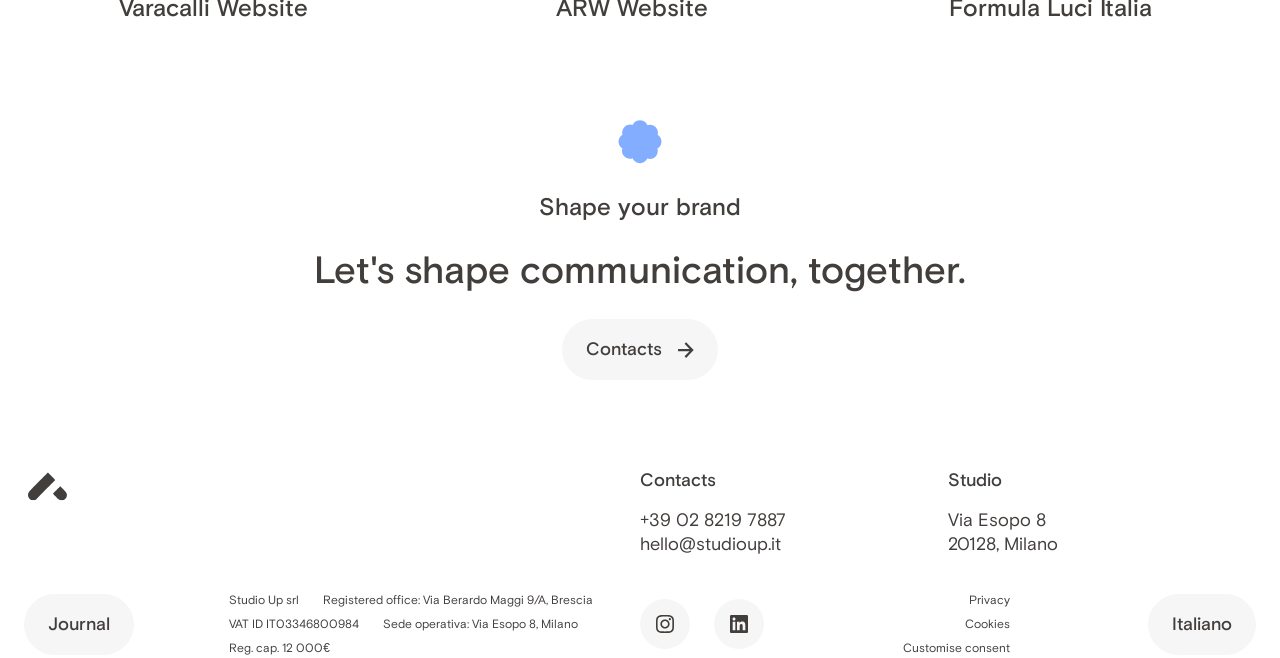Bounding box coordinates are to be given in the format (top-left x, top-left y, bottom-right x, bottom-right y). All values must be floating point numbers between 0 and 1. Provide the bounding box coordinate for the UI element described as: hello@studioup.it

[0.5, 0.81, 0.61, 0.843]